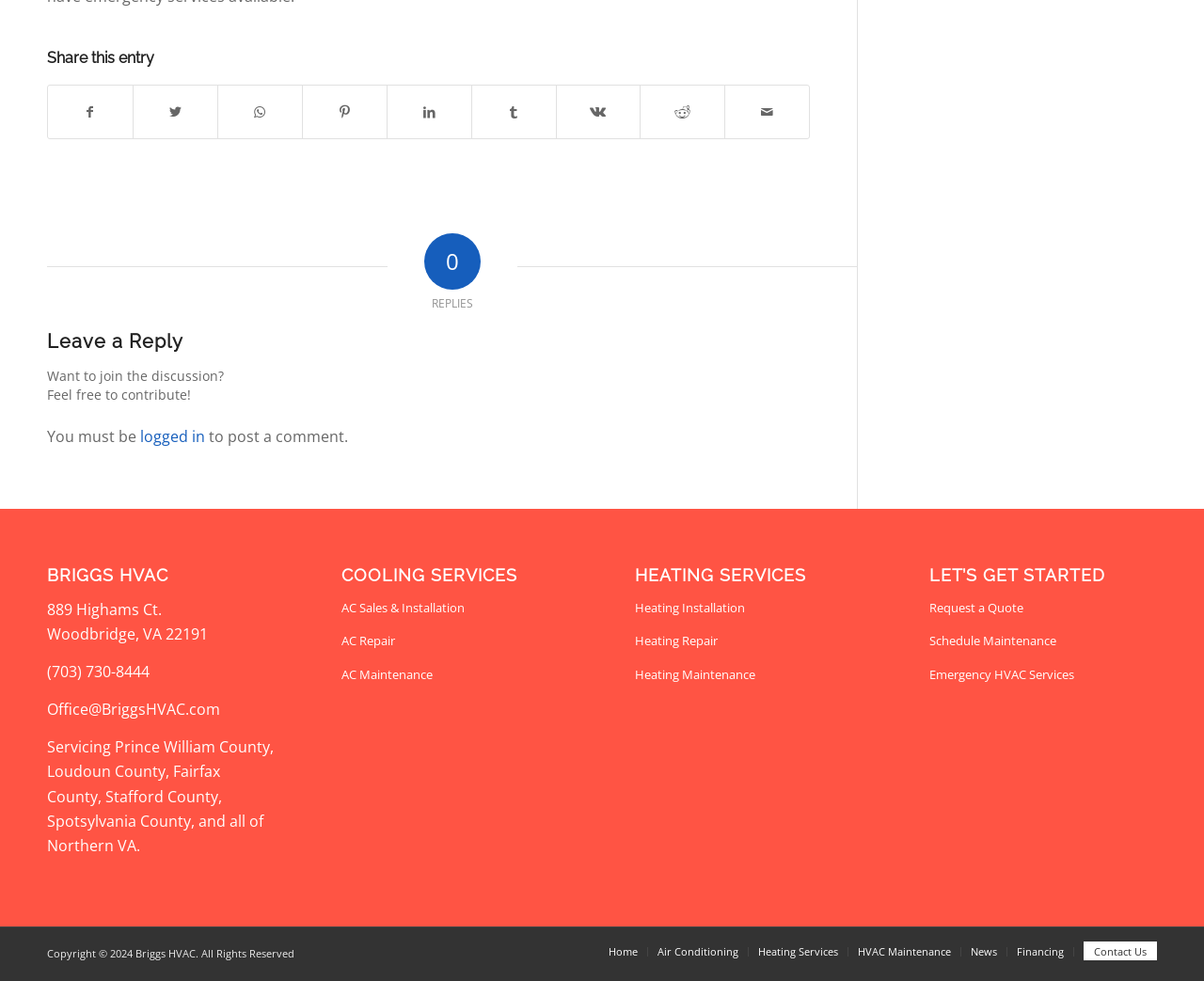What is the address of the company?
Please provide a single word or phrase as the answer based on the screenshot.

889 Highams Ct., Woodbridge, VA 22191